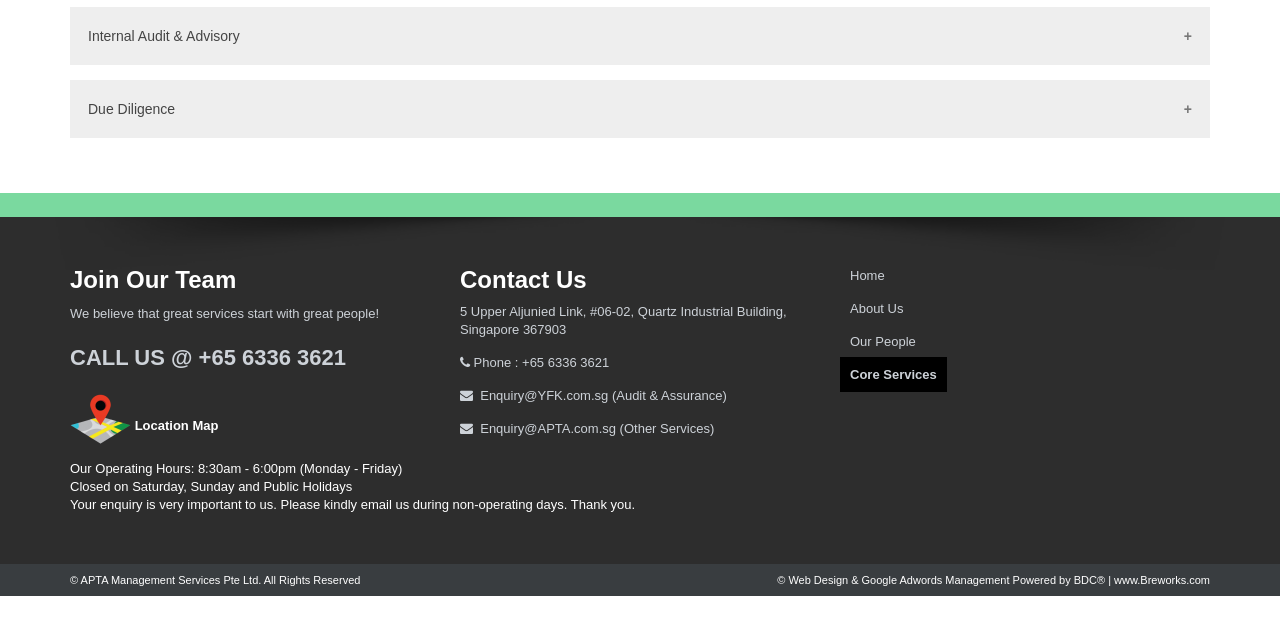Extract the bounding box of the UI element described as: "Accuracy At Home".

None